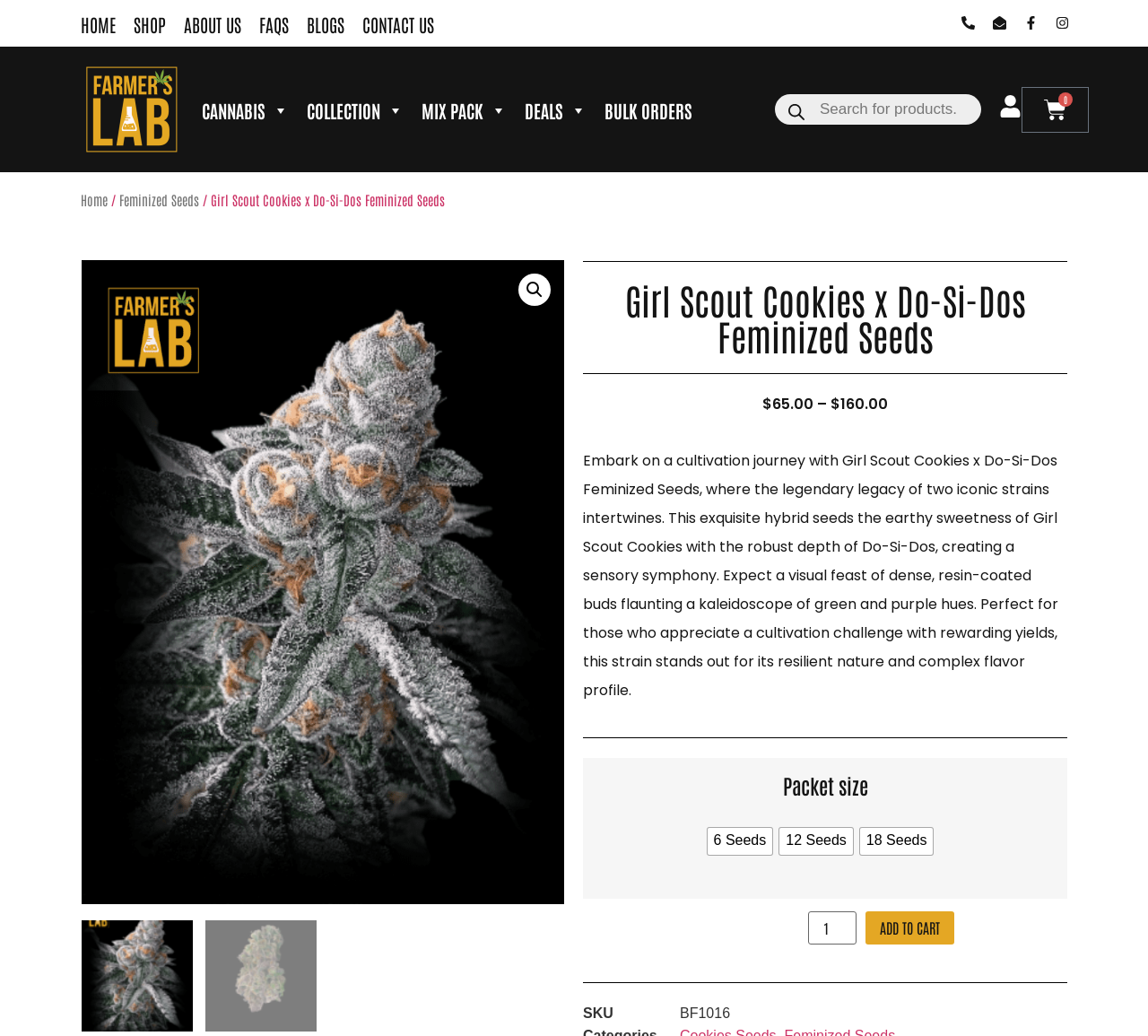Identify the bounding box coordinates of the region that needs to be clicked to carry out this instruction: "Read the article by Magdalen". Provide these coordinates as four float numbers ranging from 0 to 1, i.e., [left, top, right, bottom].

None